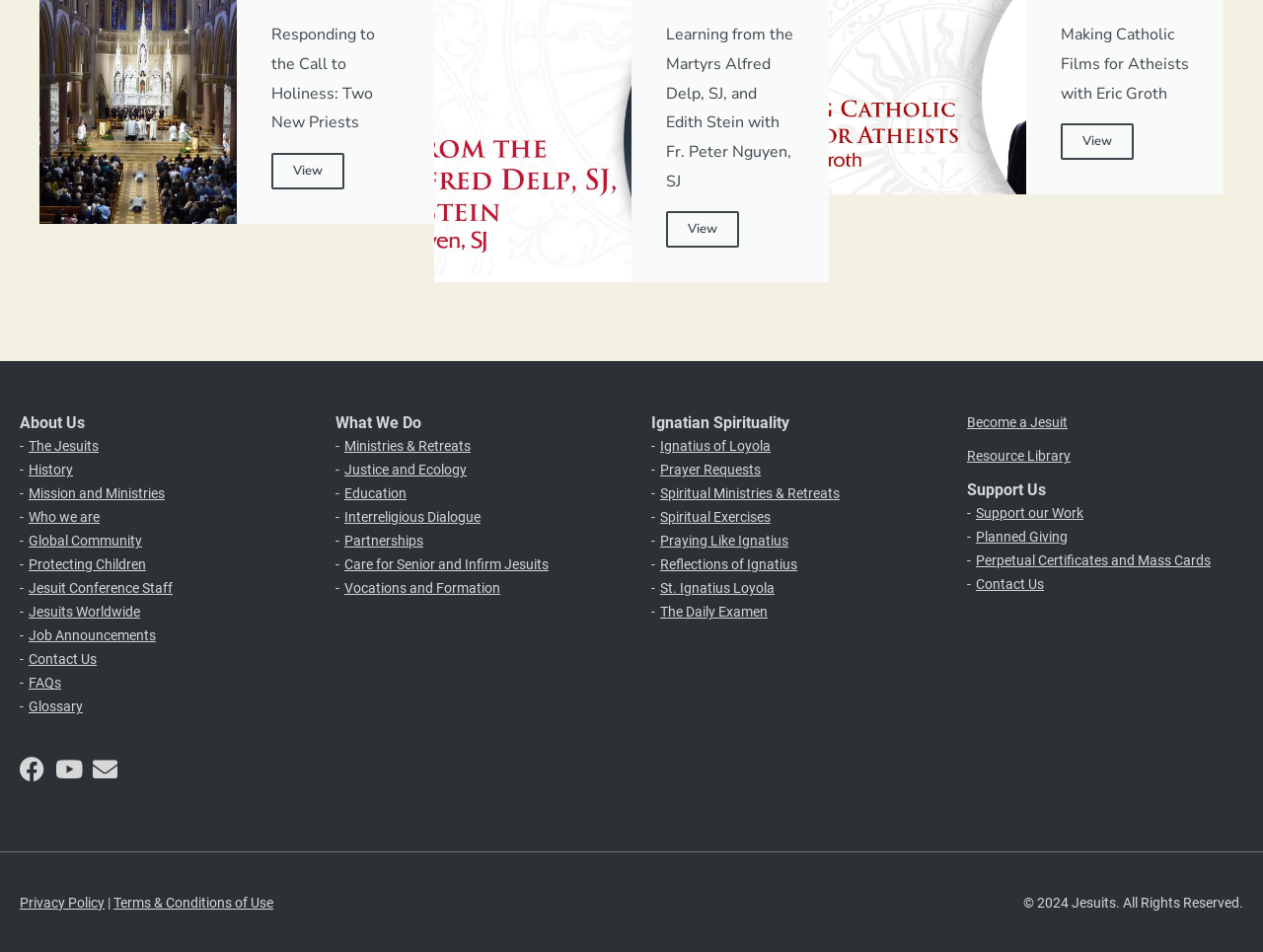Find the bounding box of the web element that fits this description: "title="Visit the main page"".

None